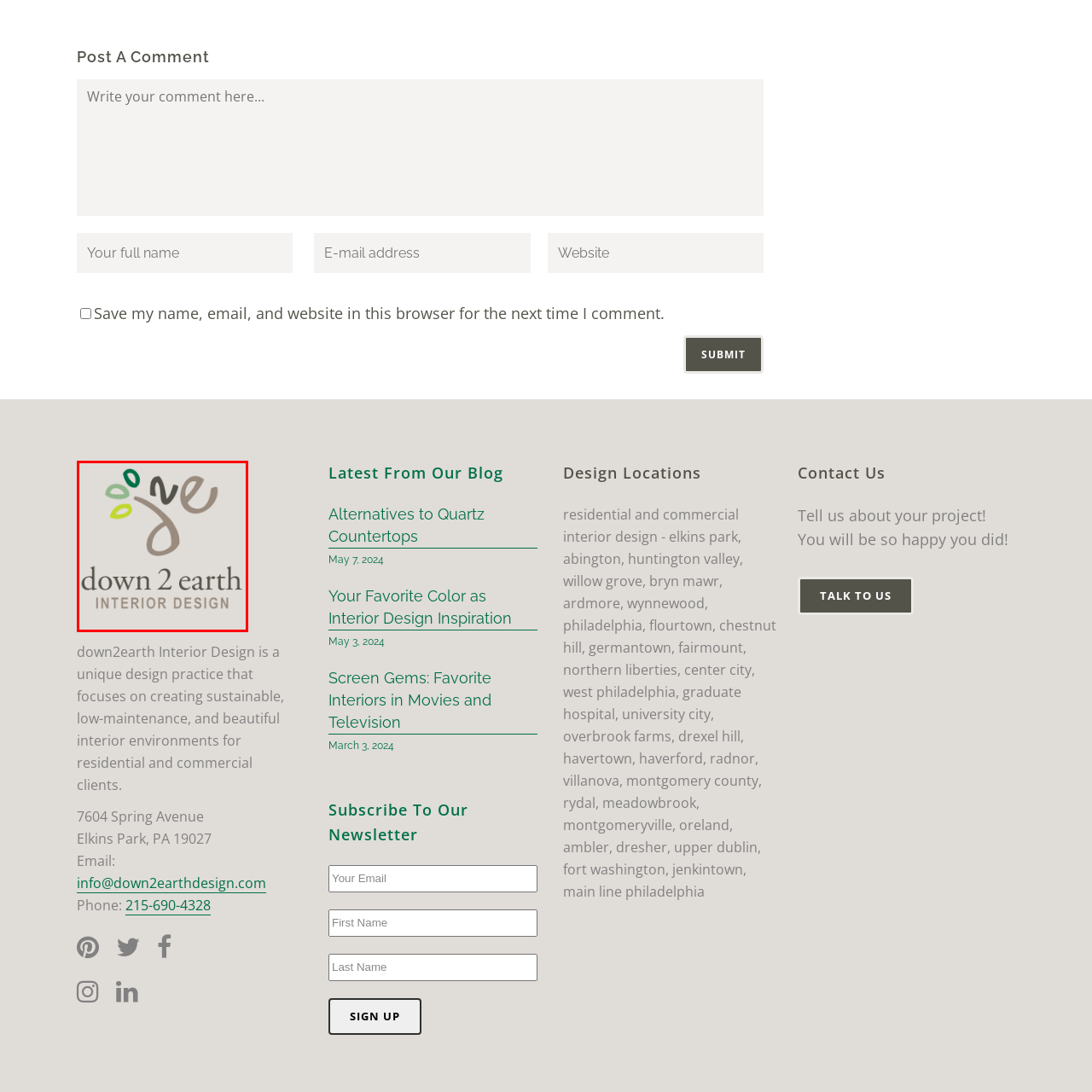Focus on the area marked by the red boundary, What type of clients does the design practice cater to? Answer concisely with a single word or phrase.

Residential and commercial